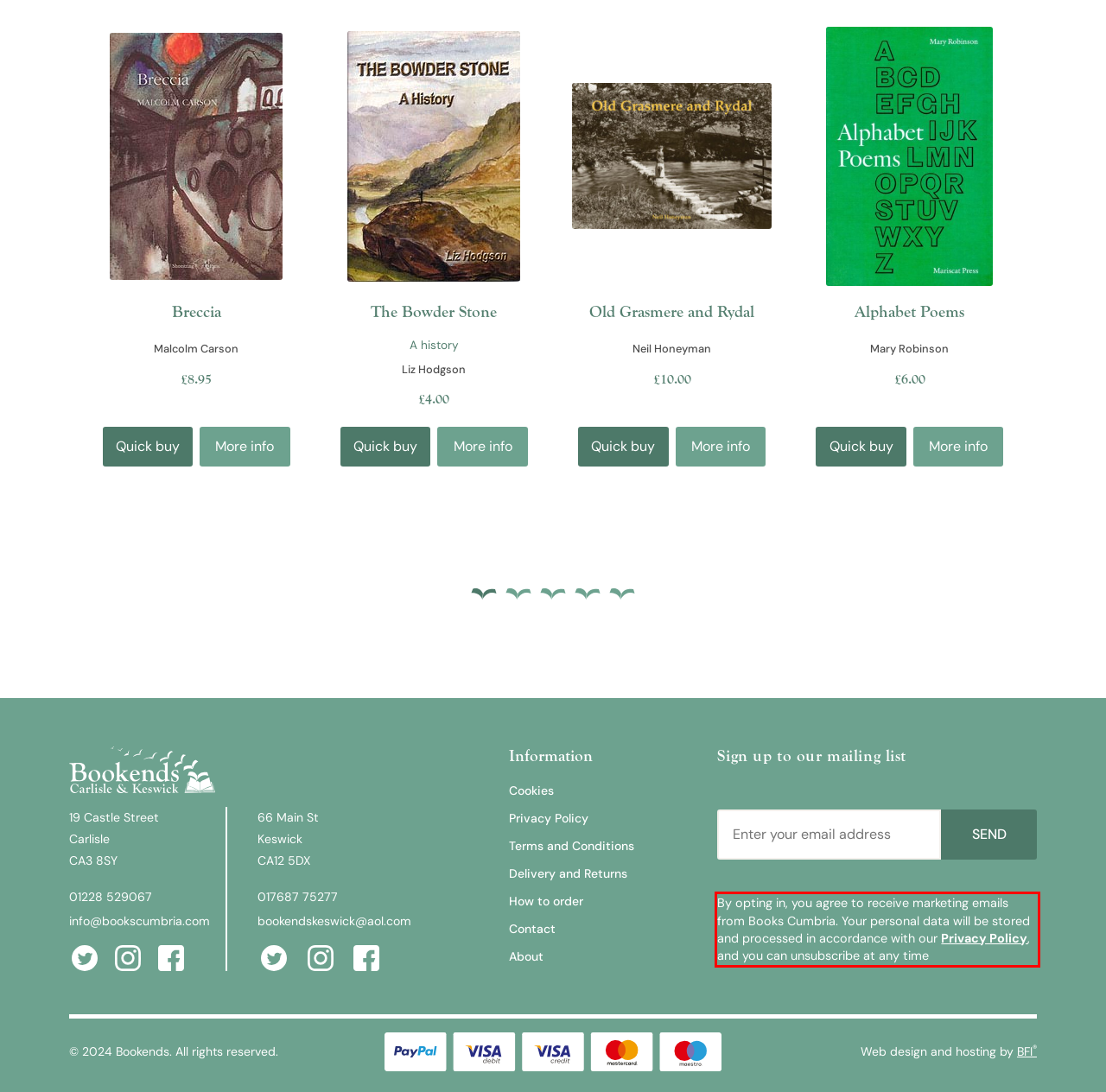Please examine the webpage screenshot and extract the text within the red bounding box using OCR.

By opting in, you agree to receive marketing emails from Books Cumbria. Your personal data will be stored and processed in accordance with our Privacy Policy, and you can unsubscribe at any time